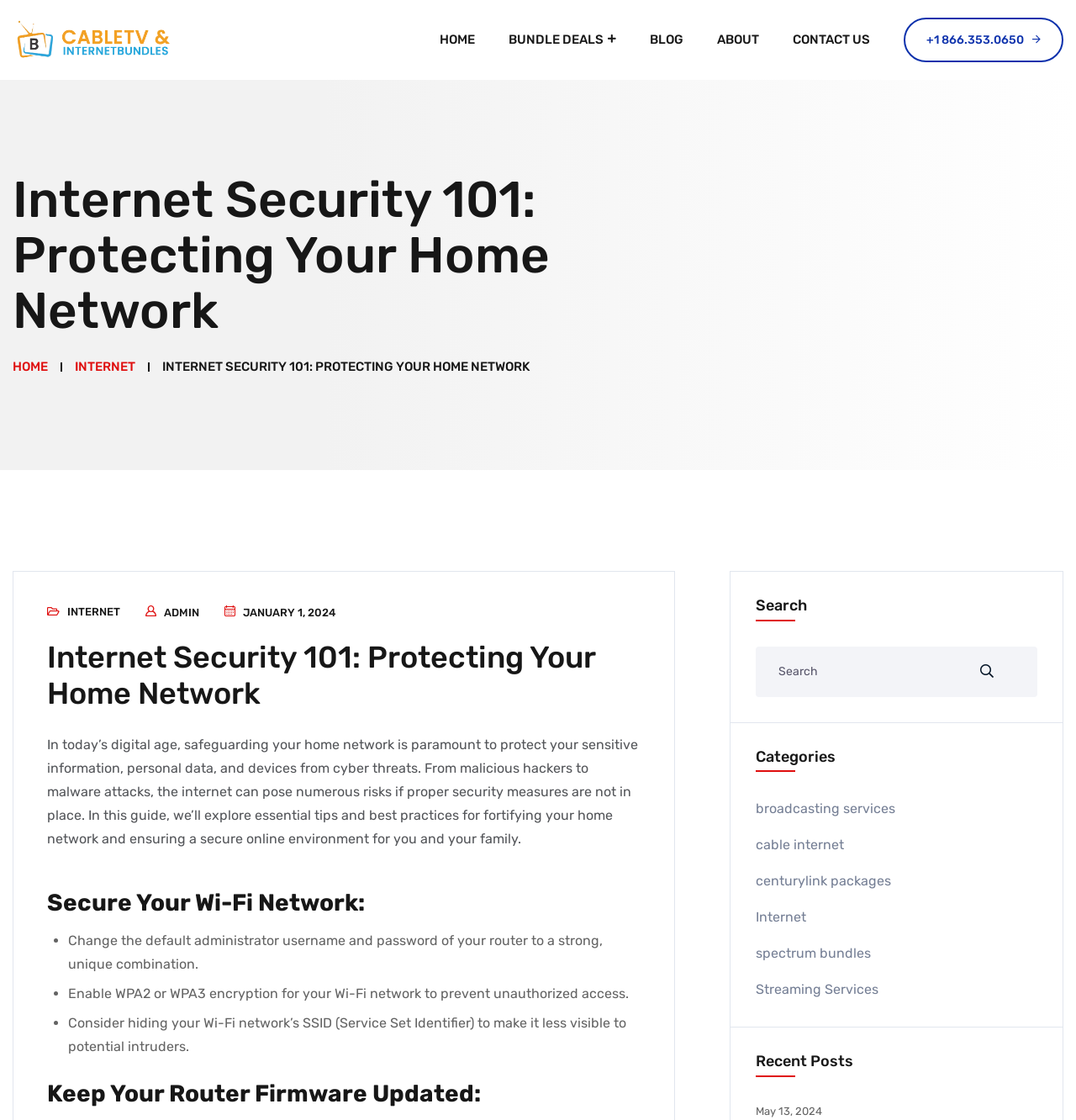Find and indicate the bounding box coordinates of the region you should select to follow the given instruction: "Search for something".

[0.703, 0.577, 0.964, 0.622]